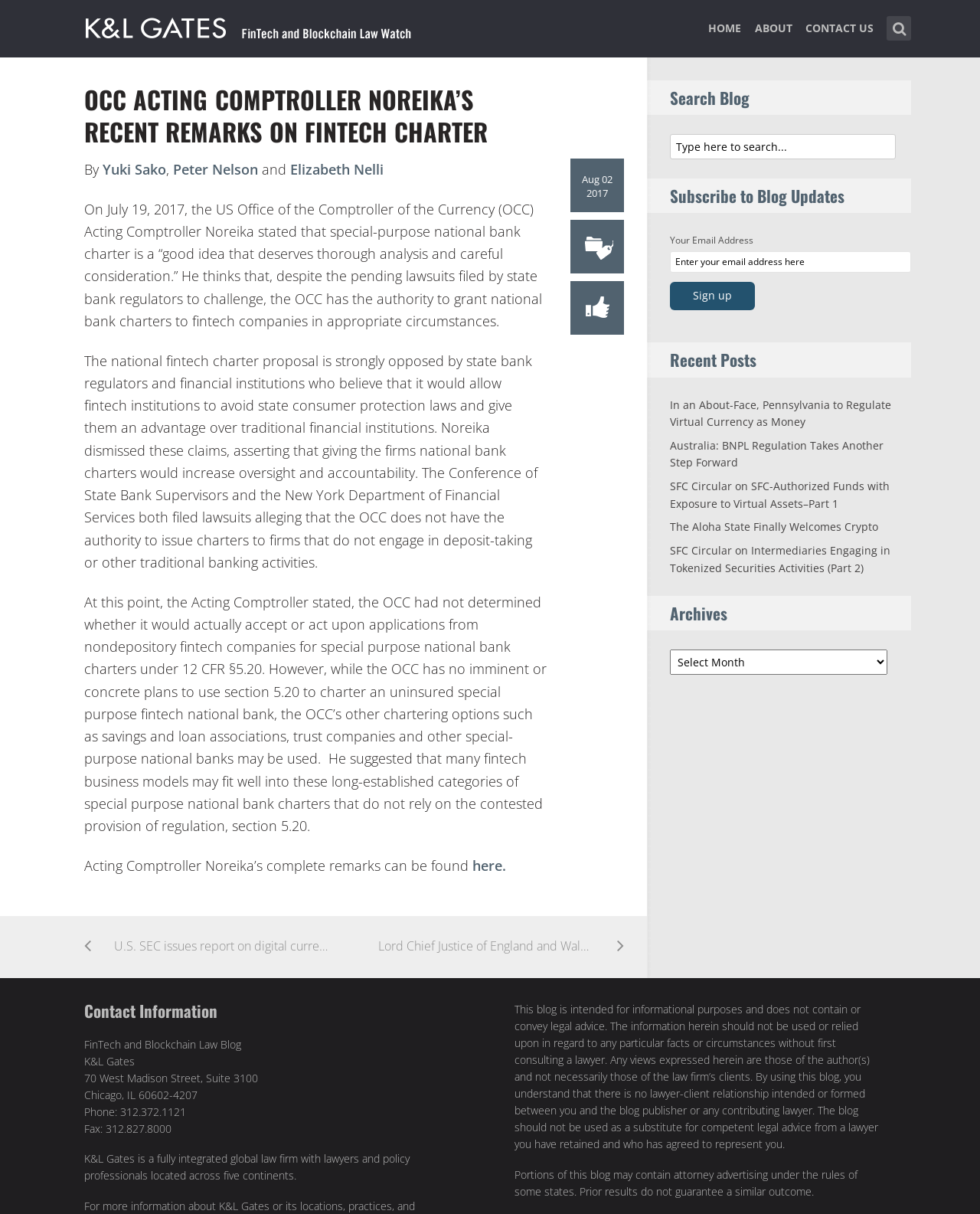What is the address of the law firm?
Could you answer the question in a detailed manner, providing as much information as possible?

I found the address by looking at the contact information section at the bottom of the webpage, where it lists the address of the law firm.